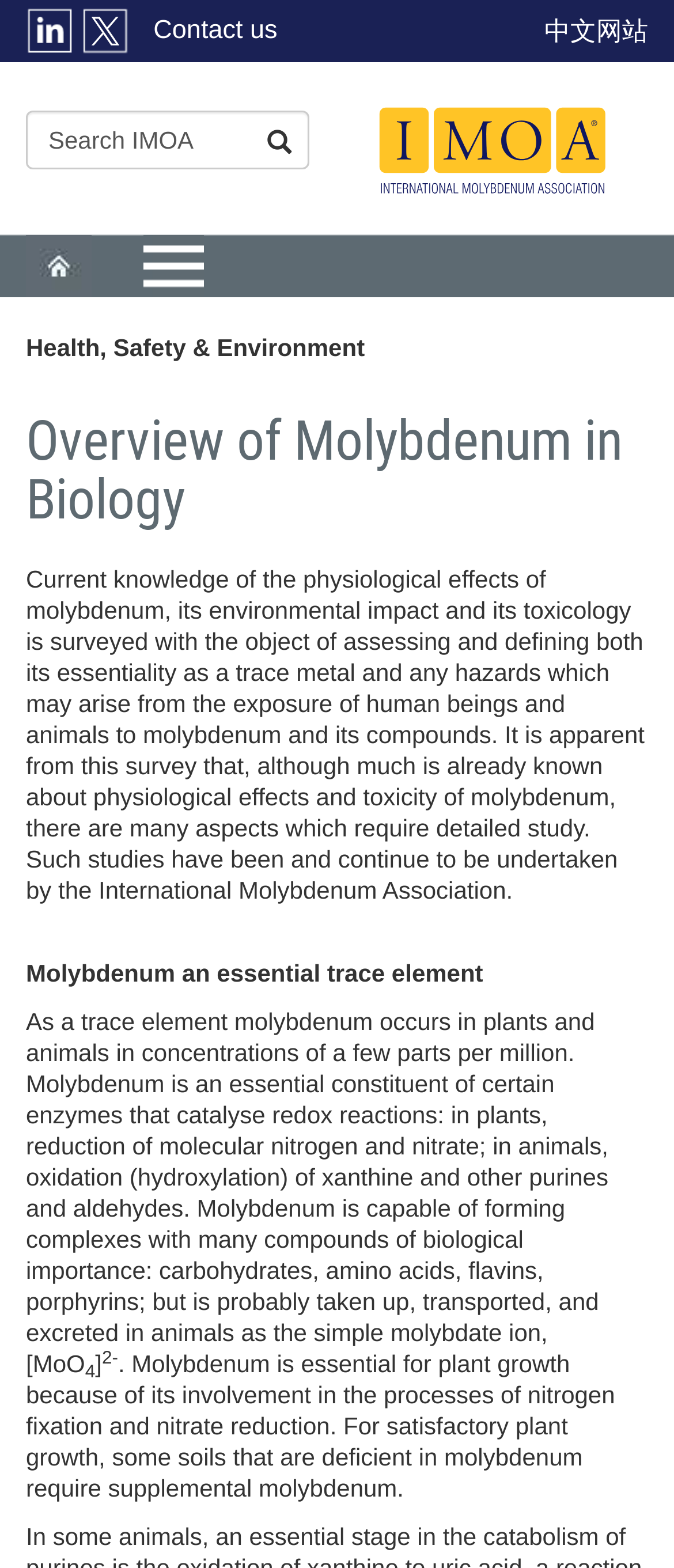Please provide a short answer using a single word or phrase for the question:
What is the purpose of molybdenum in plants?

nitrogen fixation and nitrate reduction